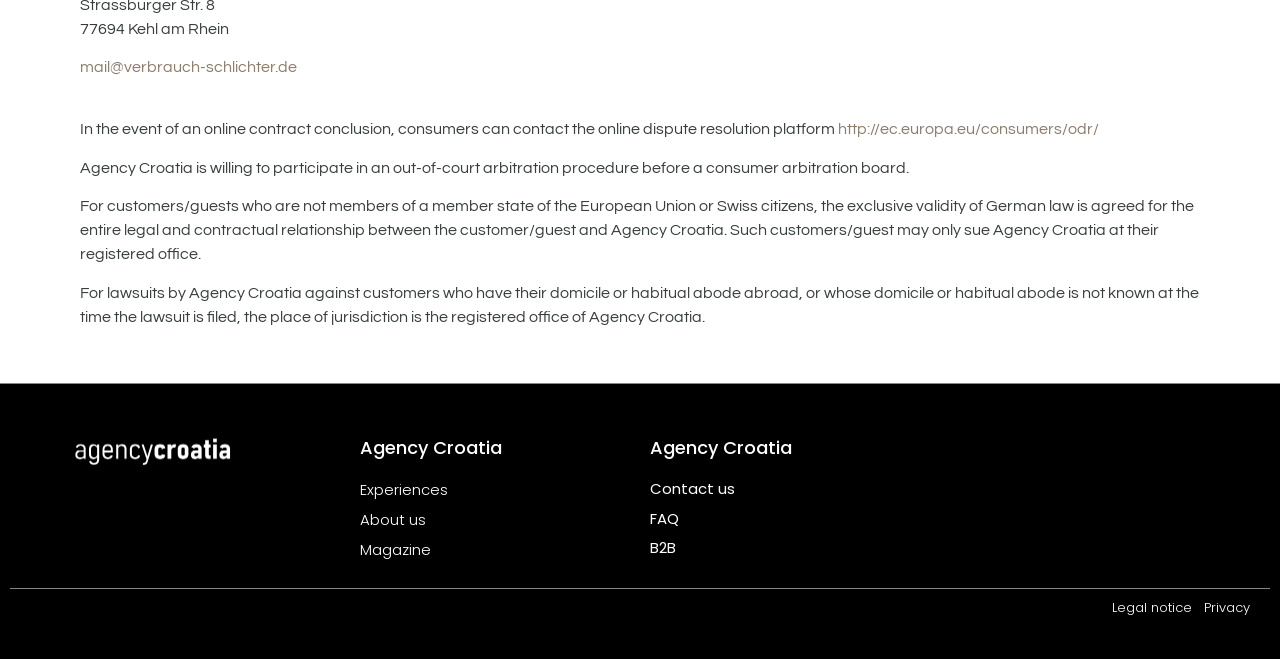Answer the question in one word or a short phrase:
What is the URL of the online dispute resolution platform?

http://ec.europa.eu/consumers/odr/